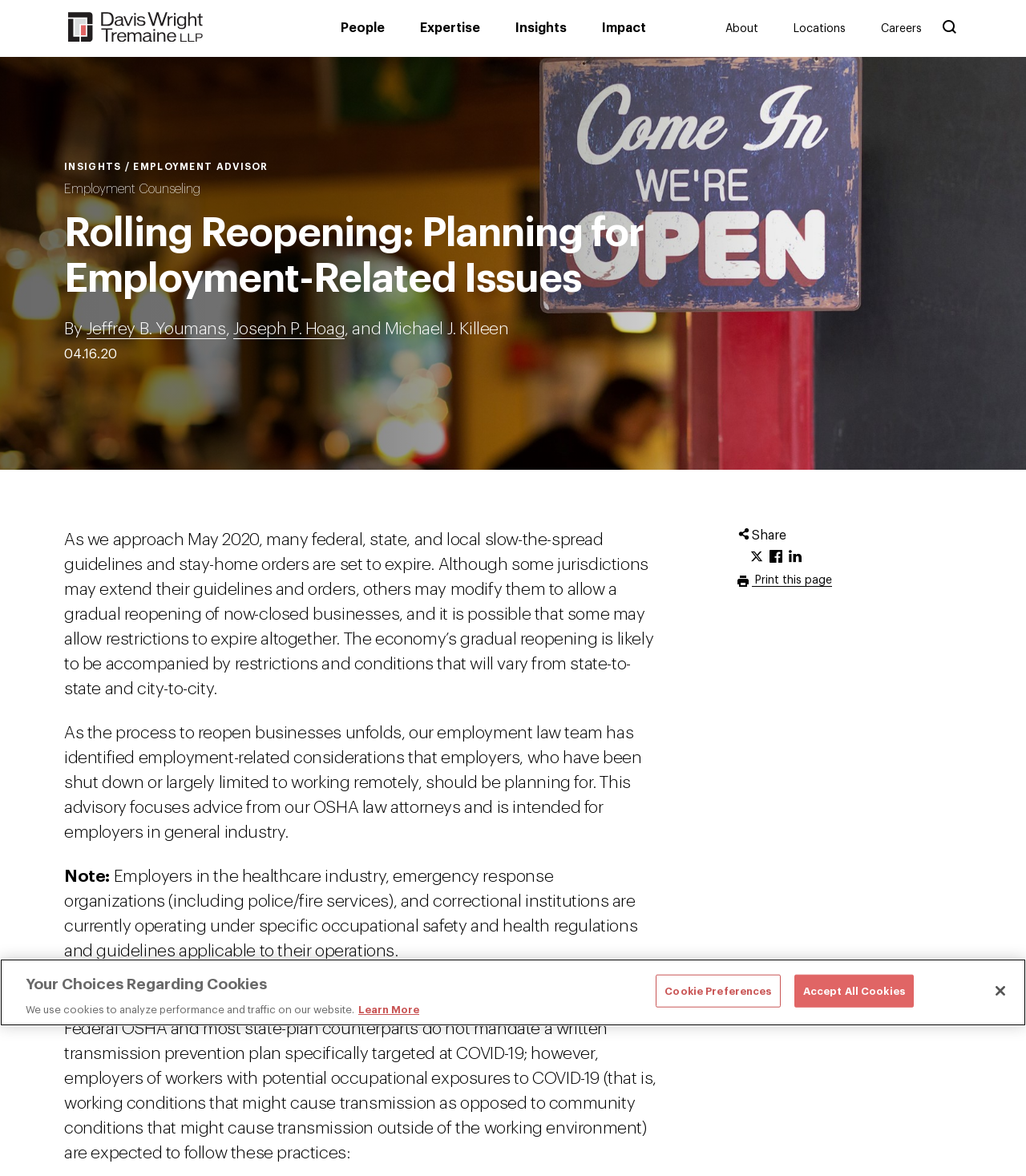Extract the bounding box coordinates of the UI element described by: "aria-label="Davis Wright Tremaine LLP"". The coordinates should include four float numbers ranging from 0 to 1, e.g., [left, top, right, bottom].

[0.062, 0.014, 0.157, 0.034]